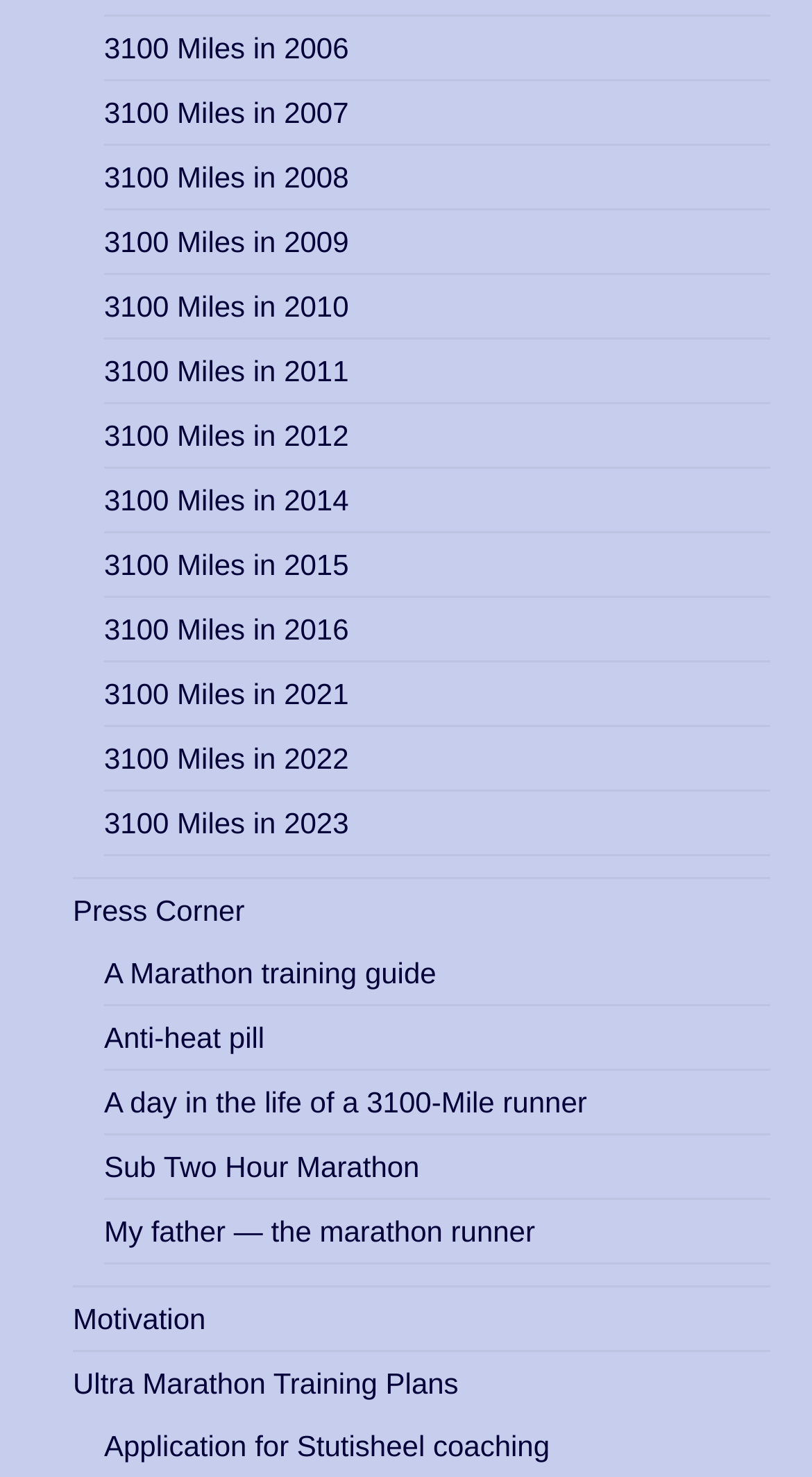Please identify the bounding box coordinates of the element on the webpage that should be clicked to follow this instruction: "Learn about Sub Two Hour Marathon". The bounding box coordinates should be given as four float numbers between 0 and 1, formatted as [left, top, right, bottom].

[0.128, 0.778, 0.517, 0.8]